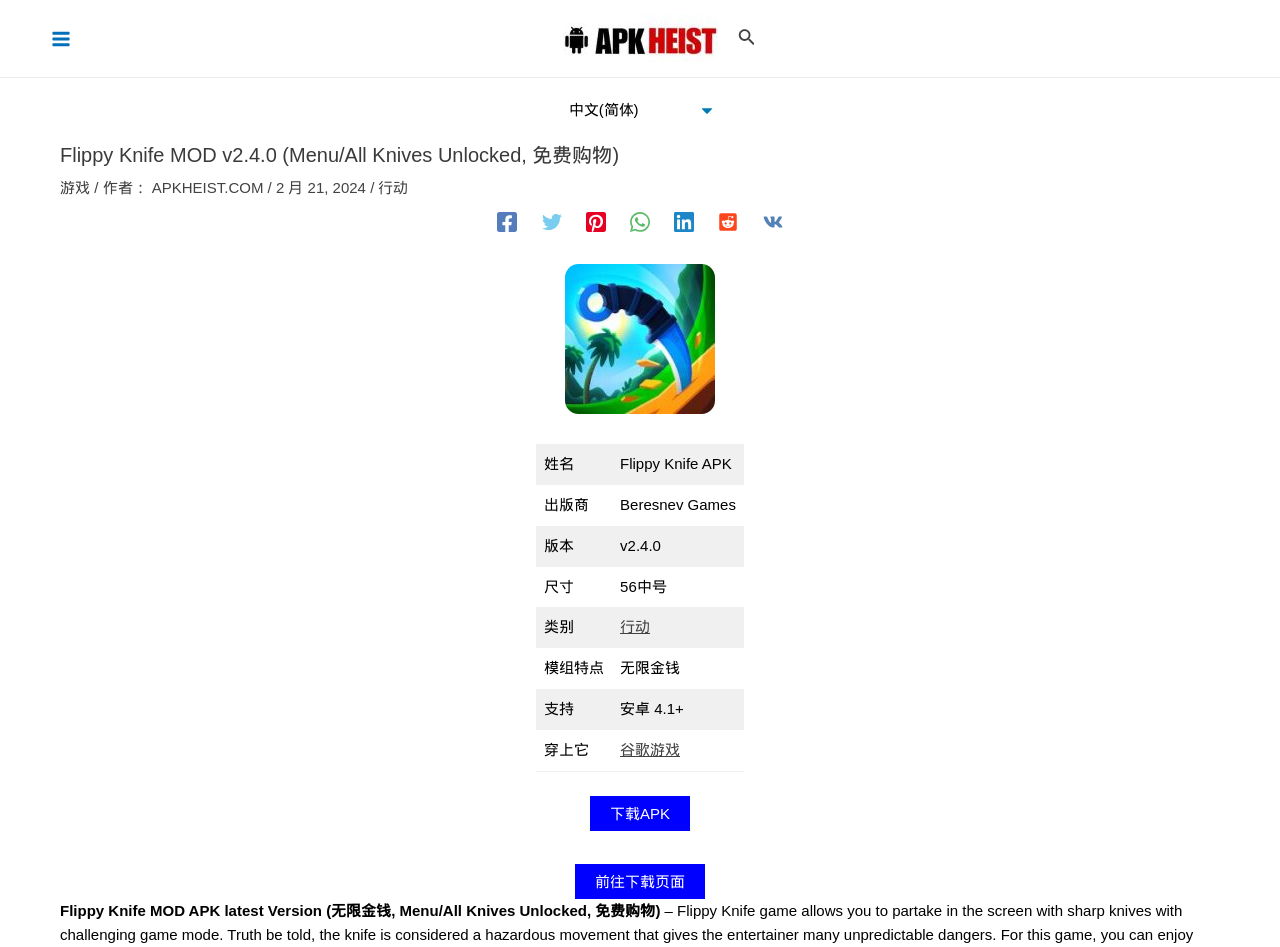Extract the main title from the webpage and generate its text.

Flippy Knife MOD v2.4.0 (Menu/All Knives Unlocked, 免费购物)